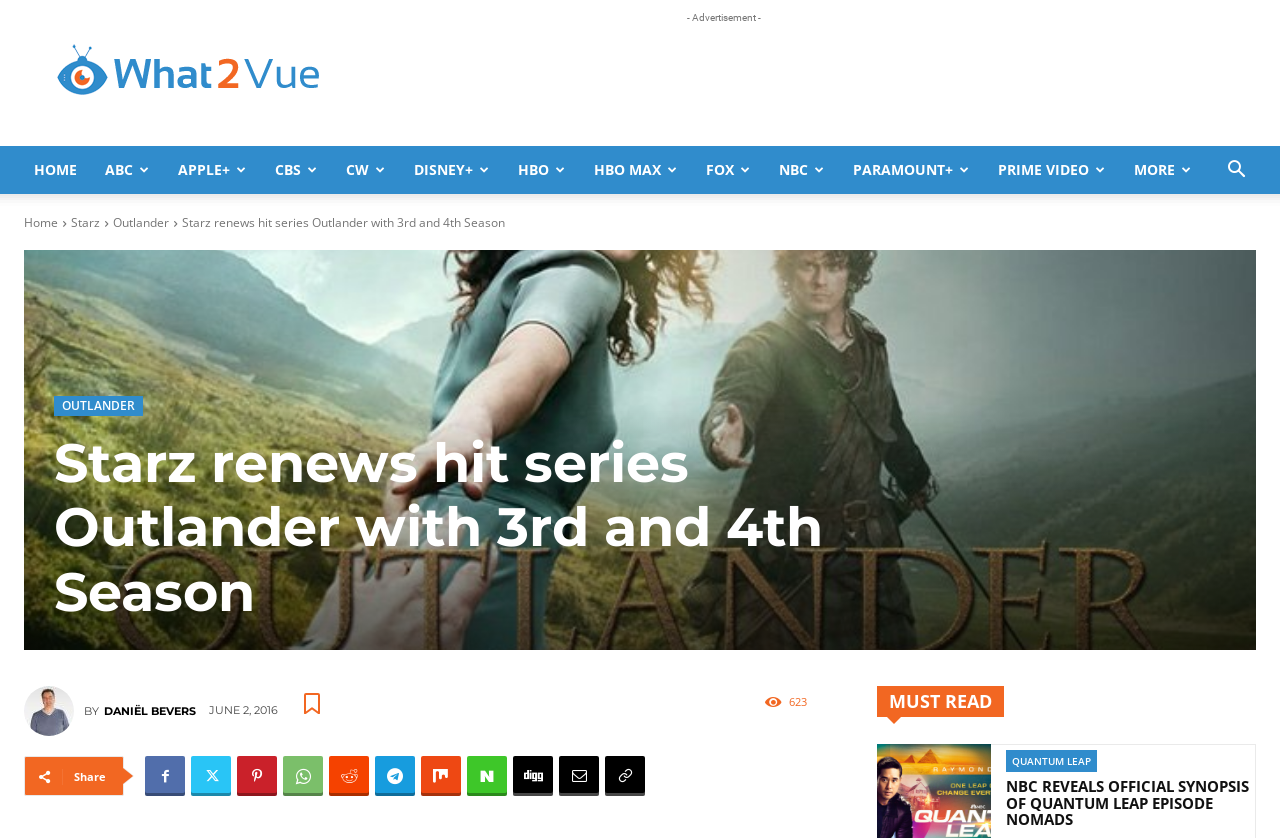Please locate the bounding box coordinates of the element that should be clicked to complete the given instruction: "Share the article".

[0.058, 0.918, 0.083, 0.936]